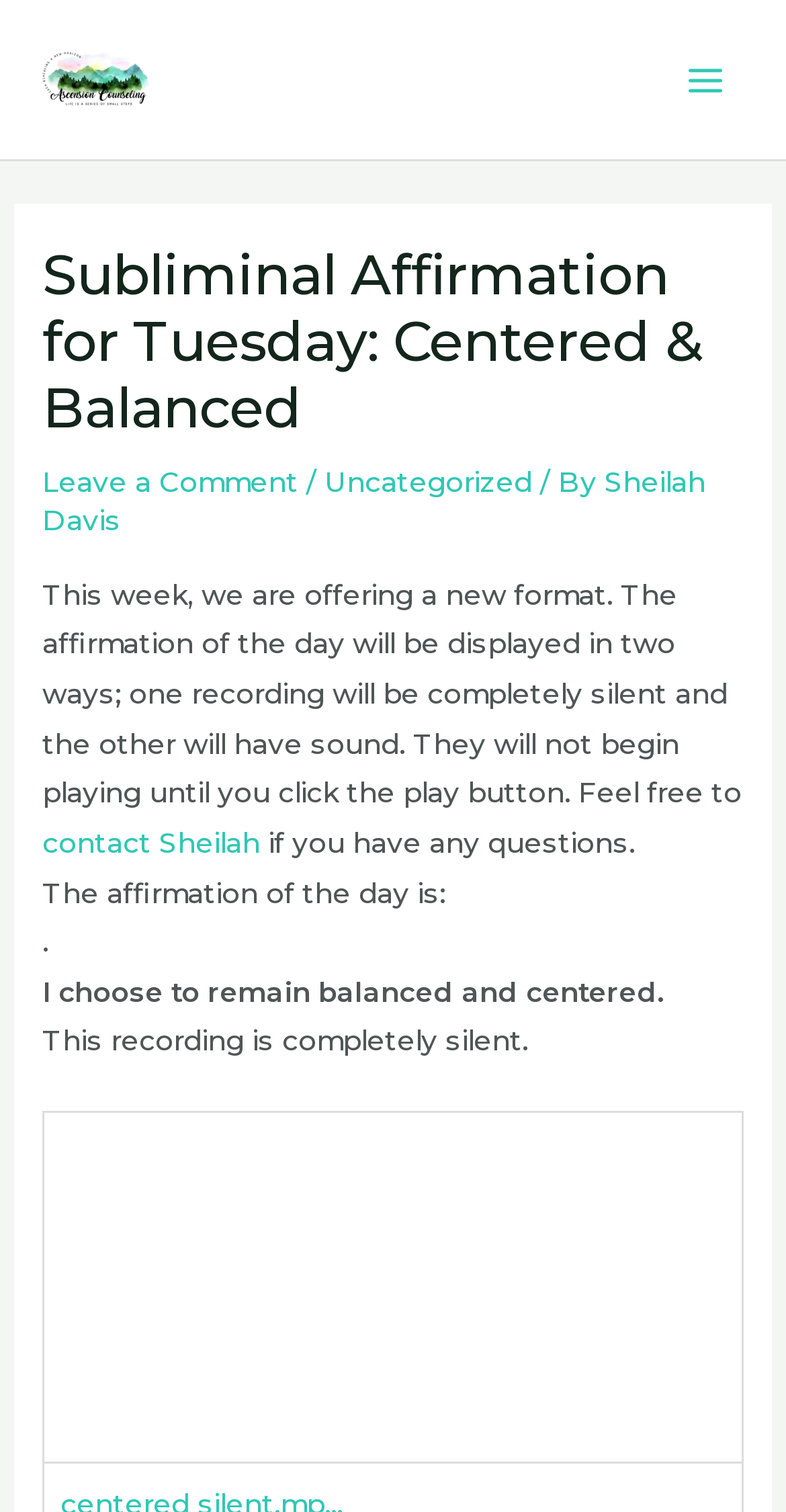Please reply to the following question using a single word or phrase: 
What is the affirmation of the day?

I choose to remain balanced and centered.